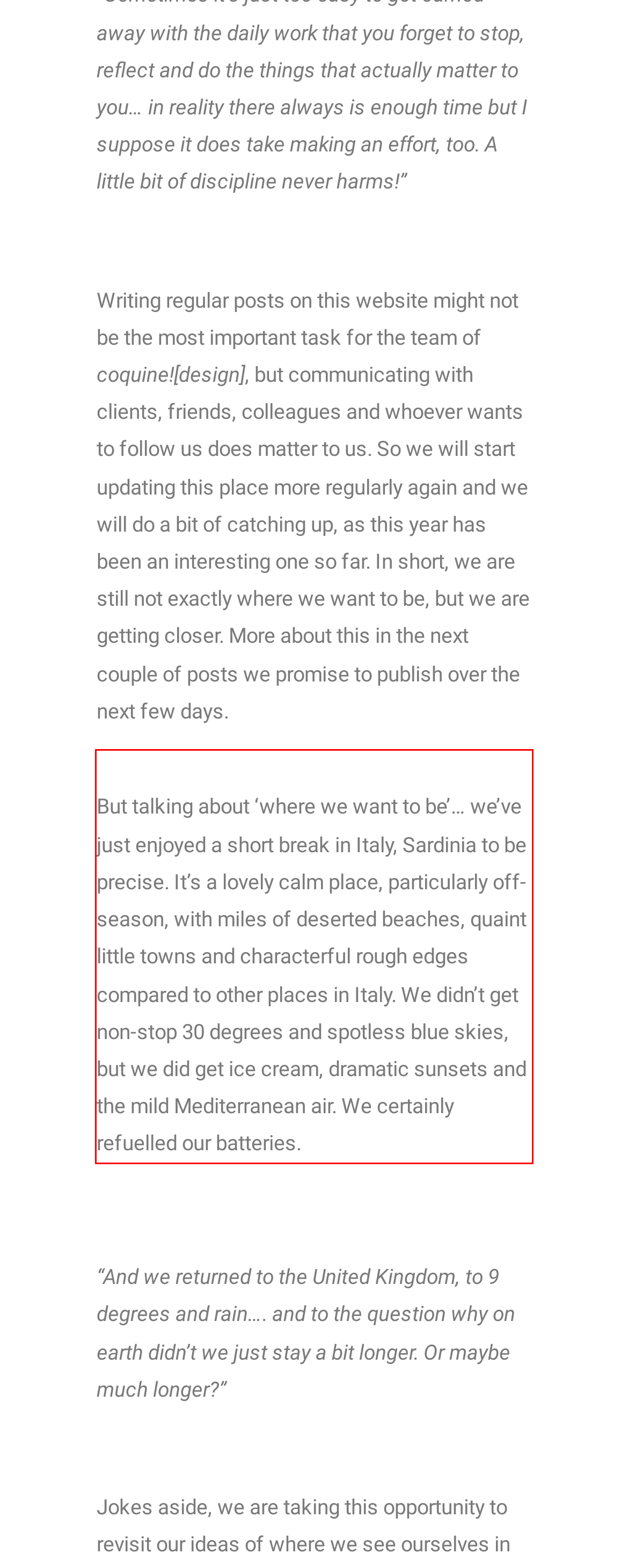Examine the screenshot of the webpage, locate the red bounding box, and generate the text contained within it.

But talking about ‘where we want to be’… we’ve just enjoyed a short break in Italy, Sardinia to be precise. It’s a lovely calm place, particularly off-season, with miles of deserted beaches, quaint little towns and characterful rough edges compared to other places in Italy. We didn’t get non-stop 30 degrees and spotless blue skies, but we did get ice cream, dramatic sunsets and the mild Mediterranean air. We certainly refuelled our batteries.